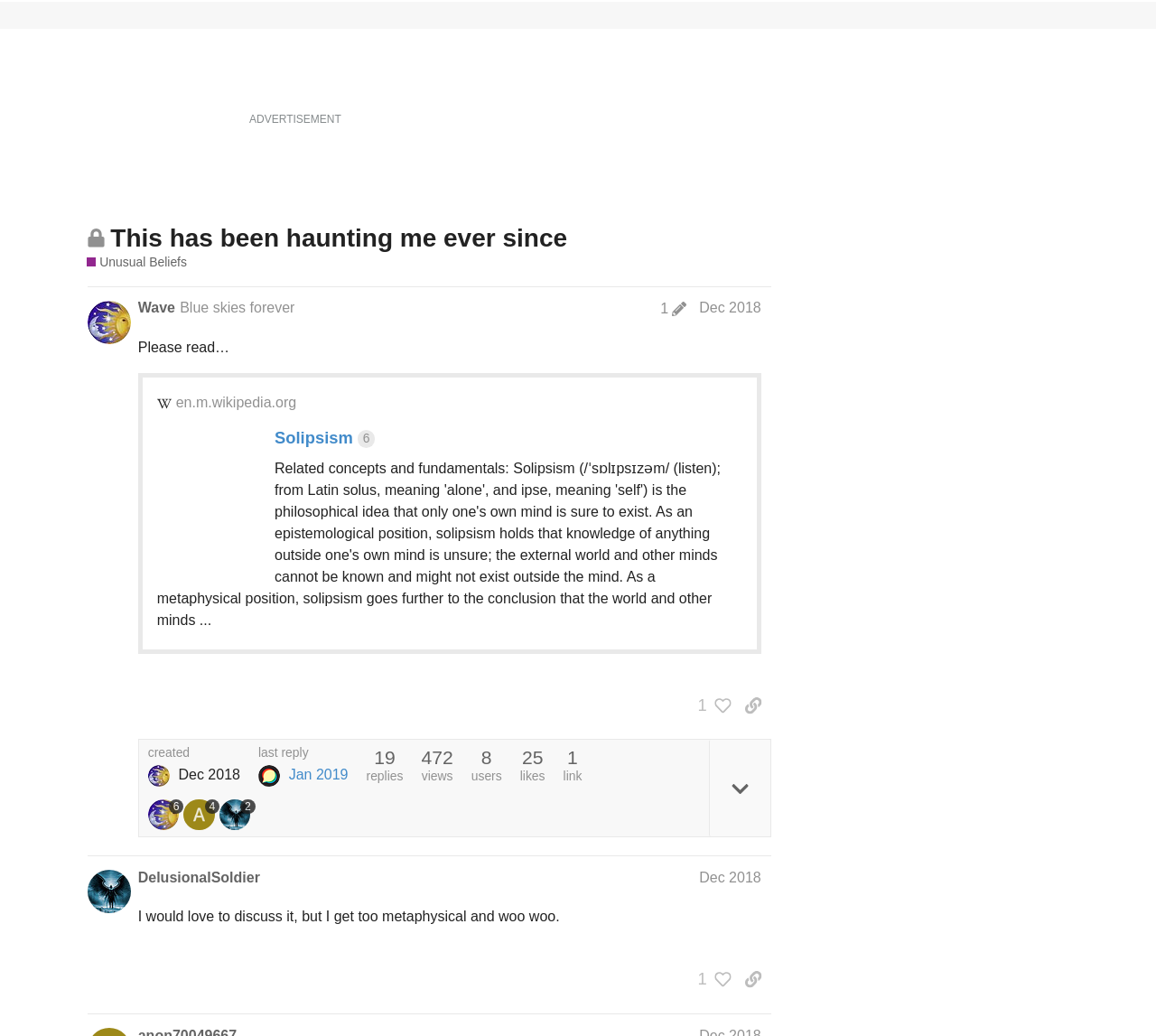Please identify the bounding box coordinates of the clickable element to fulfill the following instruction: "Reply". The coordinates should be four float numbers between 0 and 1, i.e., [left, top, right, bottom].

[0.592, 0.888, 0.659, 0.919]